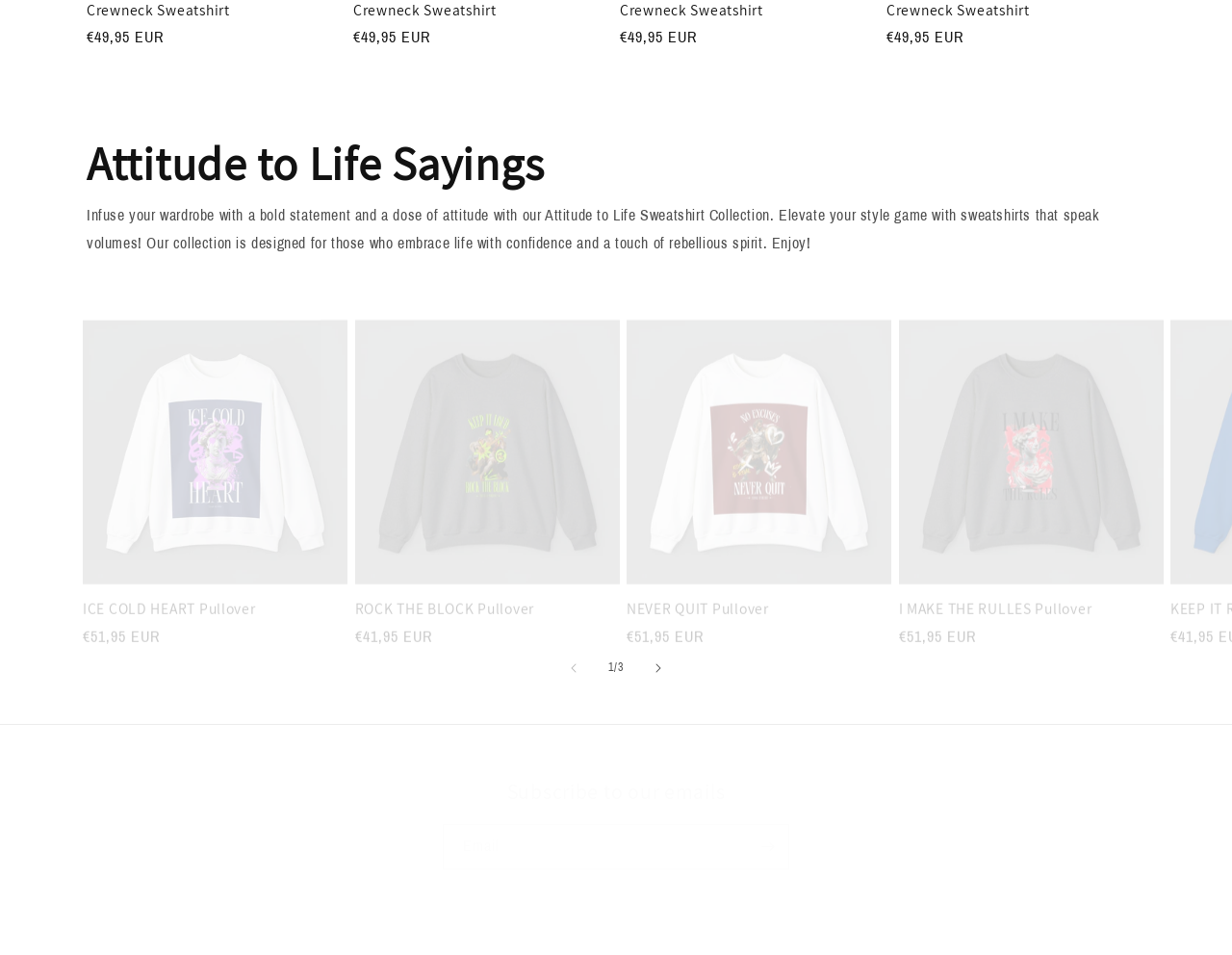Given the webpage screenshot, identify the bounding box of the UI element that matches this description: "I MAKE THE RULLES Pullover".

[0.729, 0.594, 0.944, 0.614]